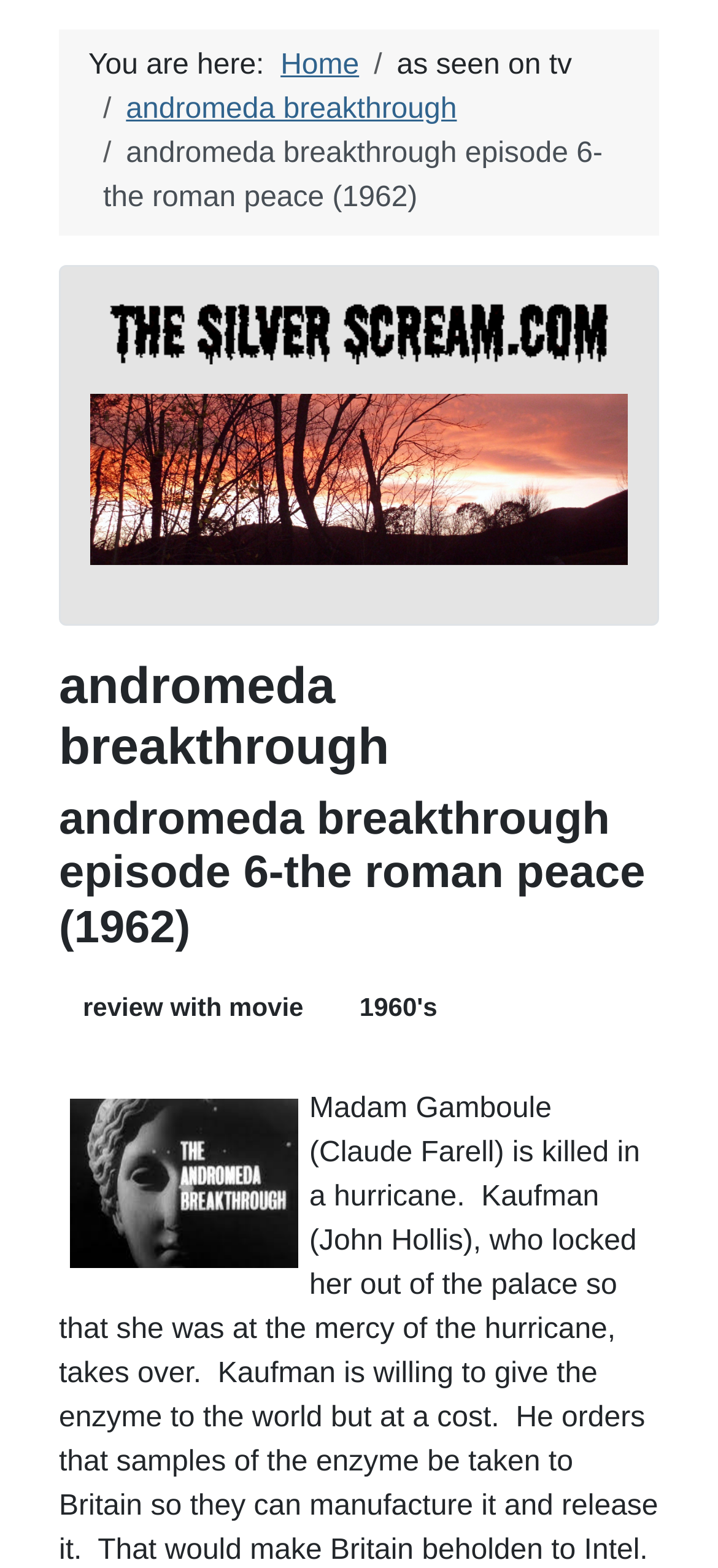Find and provide the bounding box coordinates for the UI element described here: "1960's". The coordinates should be given as four float numbers between 0 and 1: [left, top, right, bottom].

[0.478, 0.624, 0.632, 0.66]